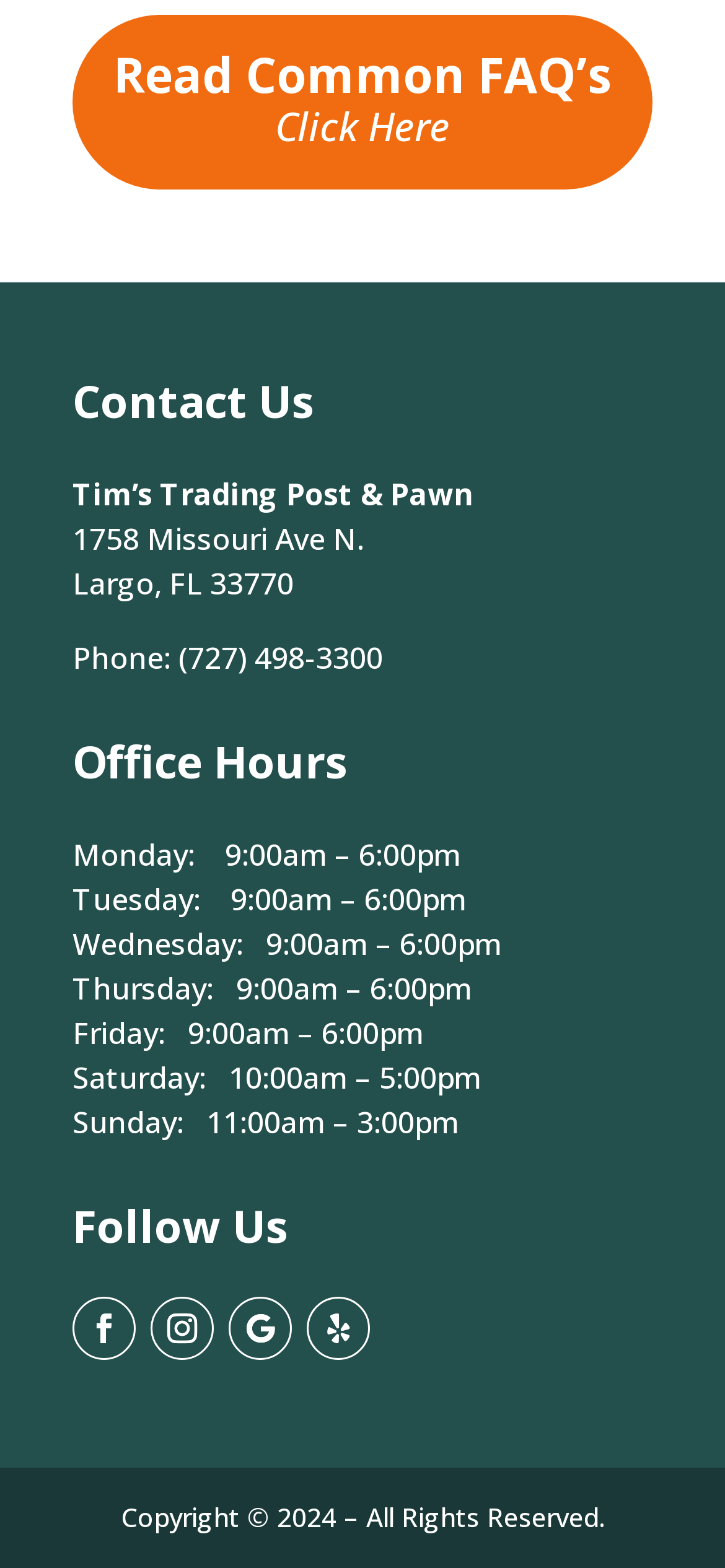What is the name of the trading post?
Please provide a detailed answer to the question.

The name of the trading post can be found in the static text element 'Tim’s Trading Post & Pawn' located at coordinates [0.1, 0.302, 0.651, 0.328].